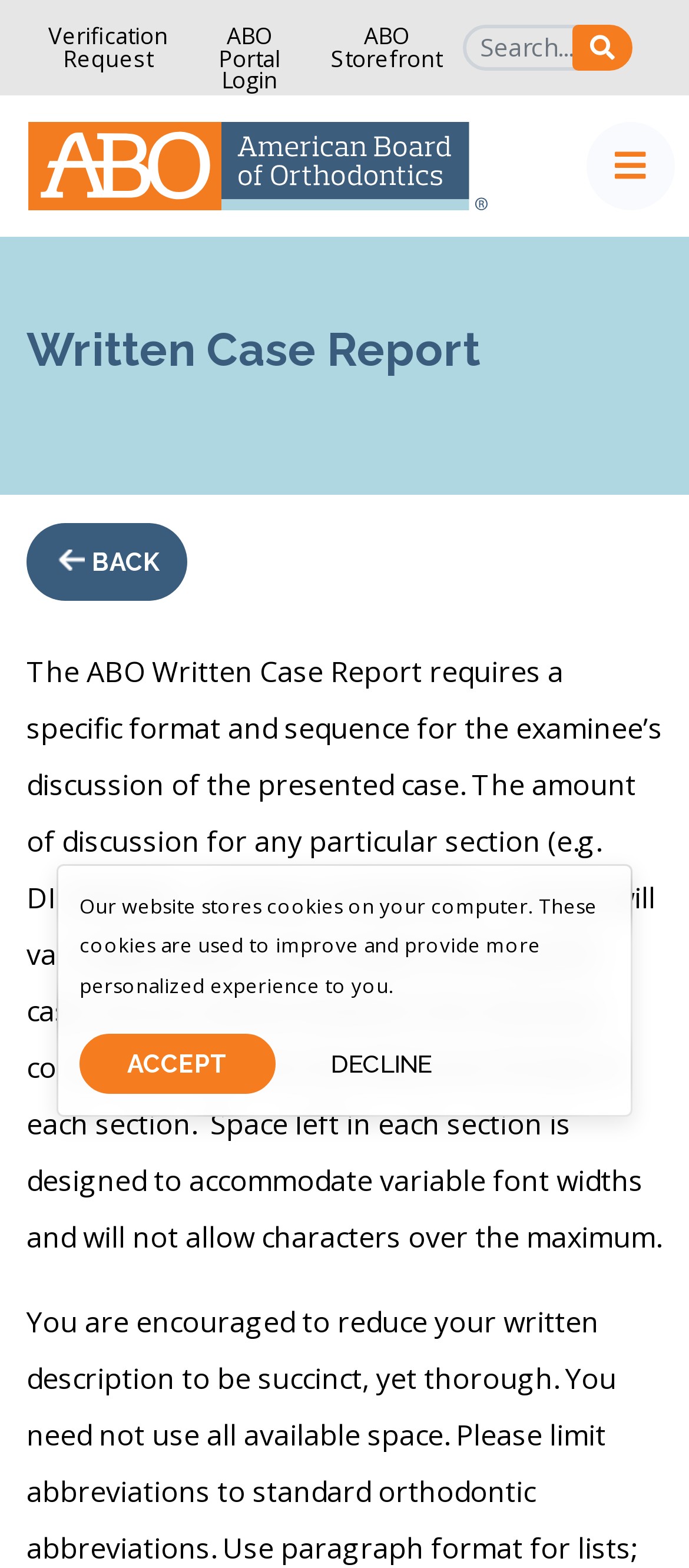Provide the bounding box coordinates of the HTML element this sentence describes: "ABO Portal Login". The bounding box coordinates consist of four float numbers between 0 and 1, i.e., [left, top, right, bottom].

[0.273, 0.007, 0.452, 0.068]